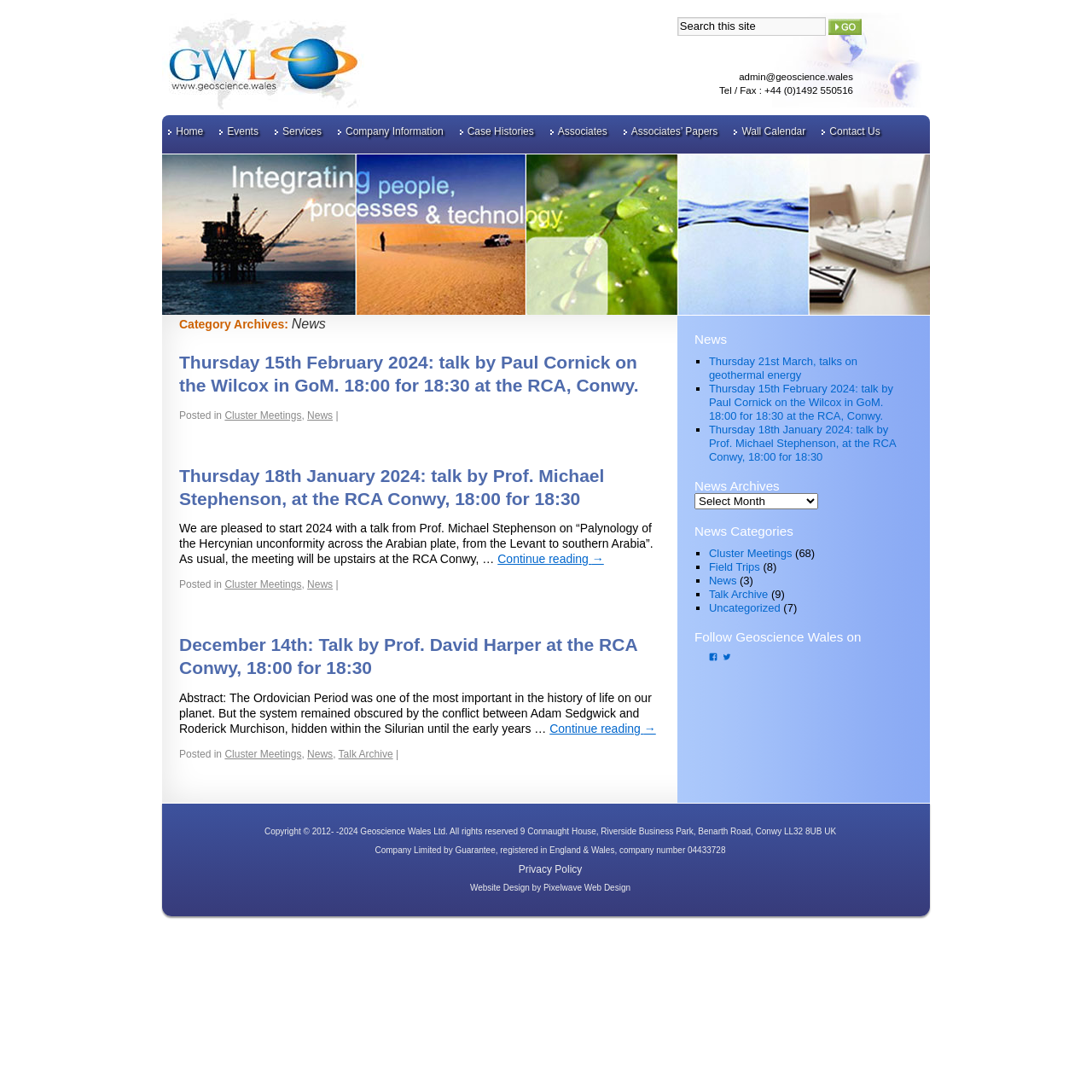Calculate the bounding box coordinates for the UI element based on the following description: "News". Ensure the coordinates are four float numbers between 0 and 1, i.e., [left, top, right, bottom].

[0.281, 0.53, 0.305, 0.541]